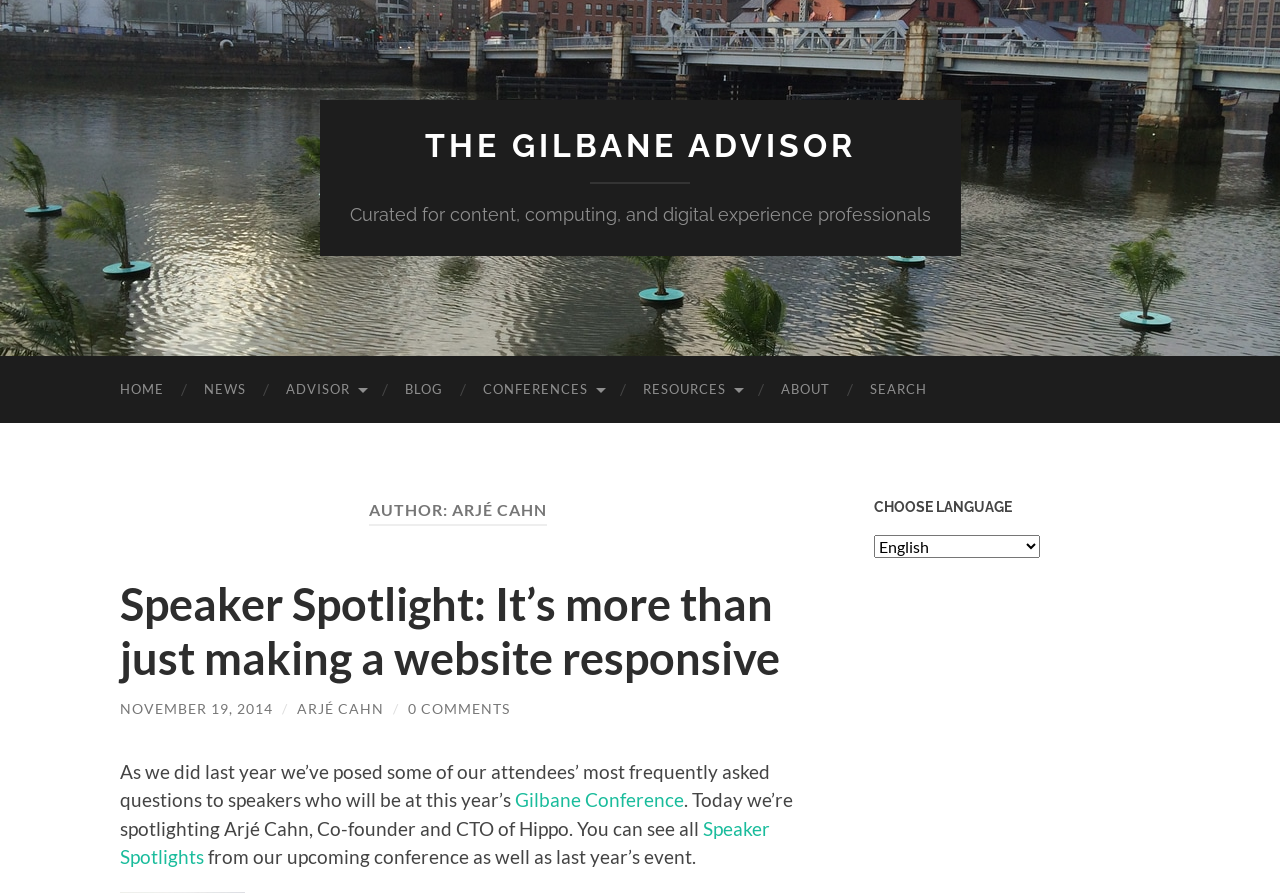What is the date of the article?
Using the image as a reference, answer the question in detail.

The date of the article can be found below the title of the article, which is 'NOVEMBER 19, 2014'.